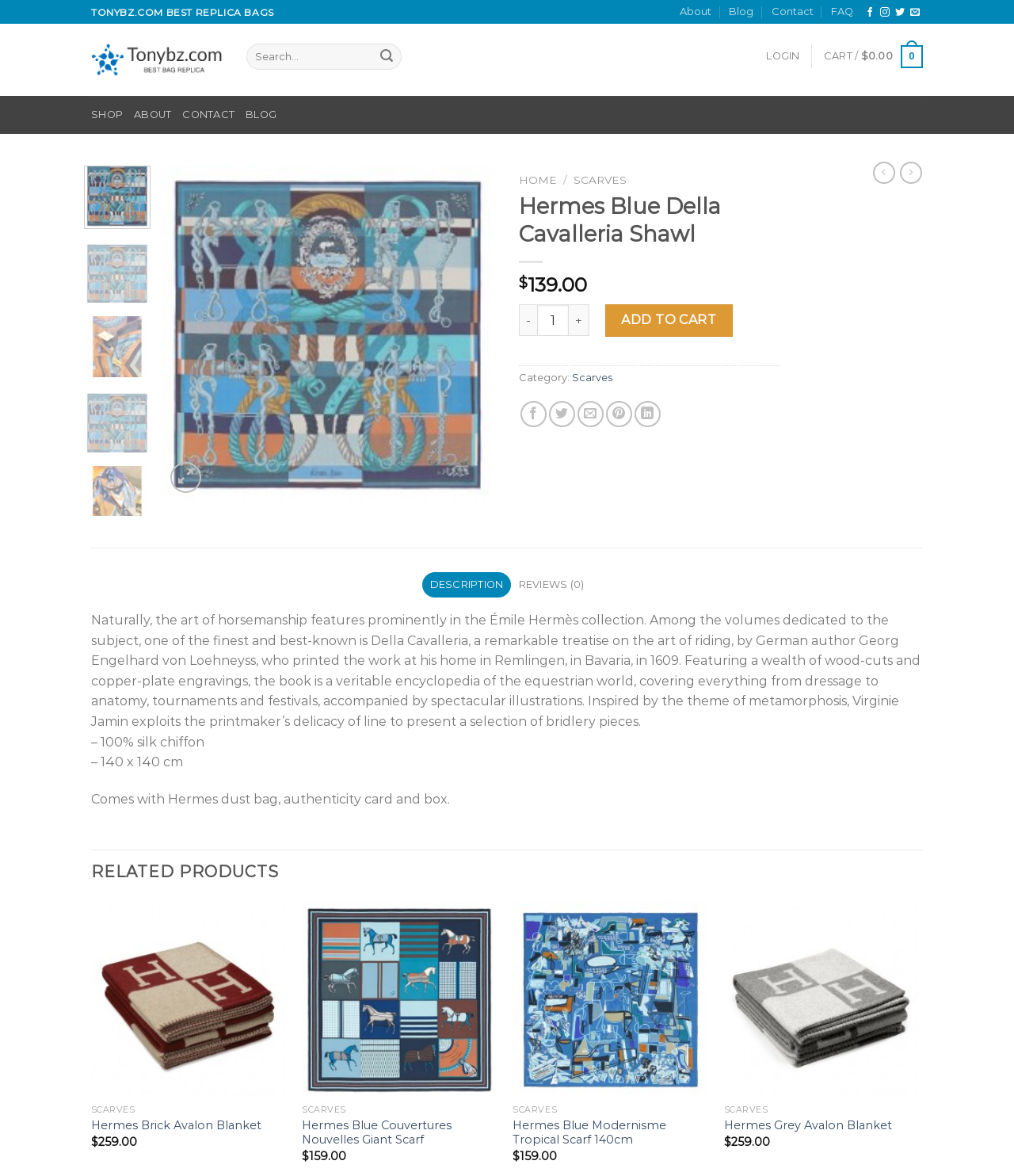Locate the bounding box coordinates of the element's region that should be clicked to carry out the following instruction: "Log in to your account". The coordinates need to be four float numbers between 0 and 1, i.e., [left, top, right, bottom].

[0.756, 0.035, 0.789, 0.061]